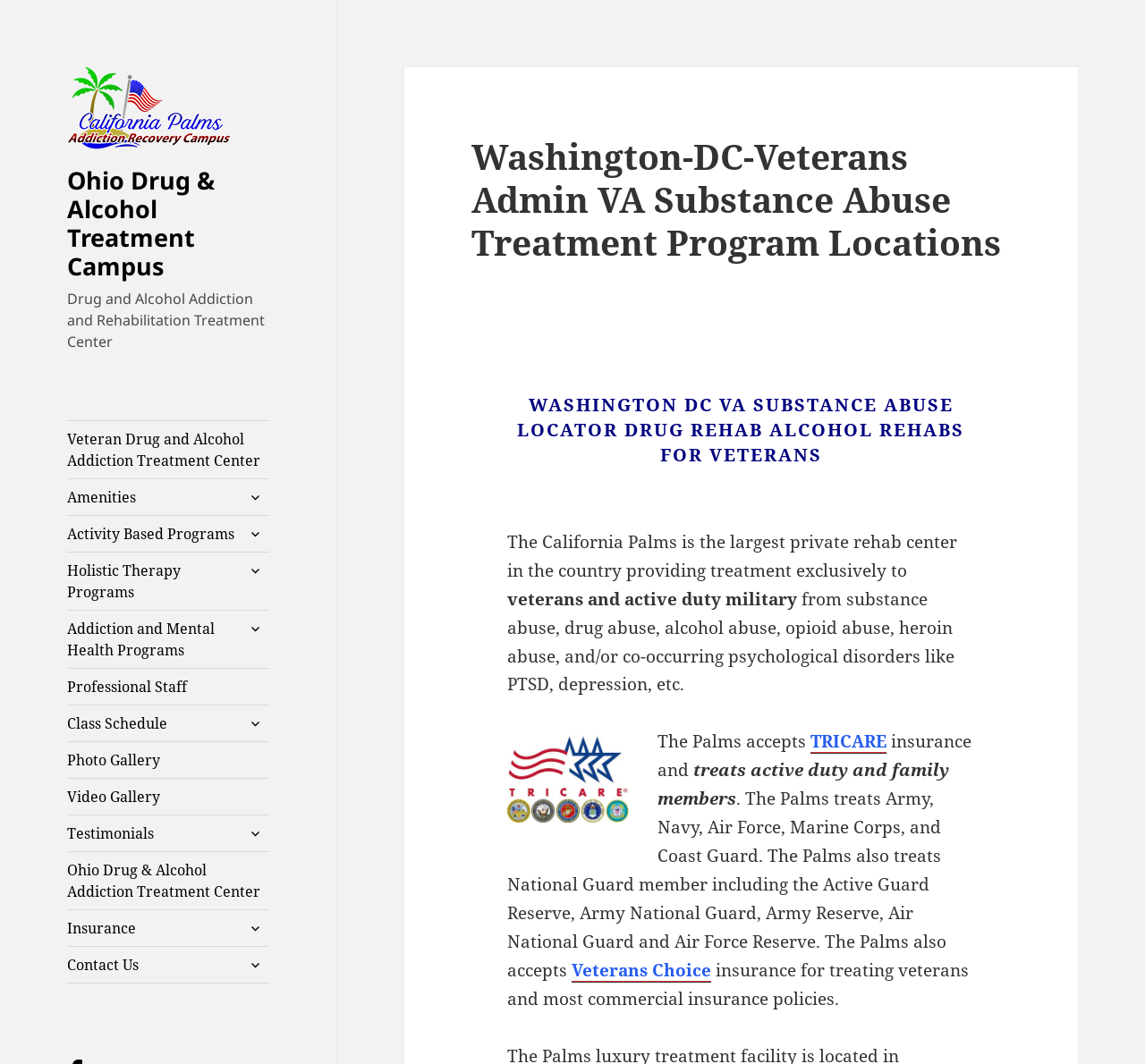Specify the bounding box coordinates of the element's area that should be clicked to execute the given instruction: "Click the 'Ohio Drug & Alcohol Treatment Campus' link". The coordinates should be four float numbers between 0 and 1, i.e., [left, top, right, bottom].

[0.059, 0.091, 0.202, 0.112]